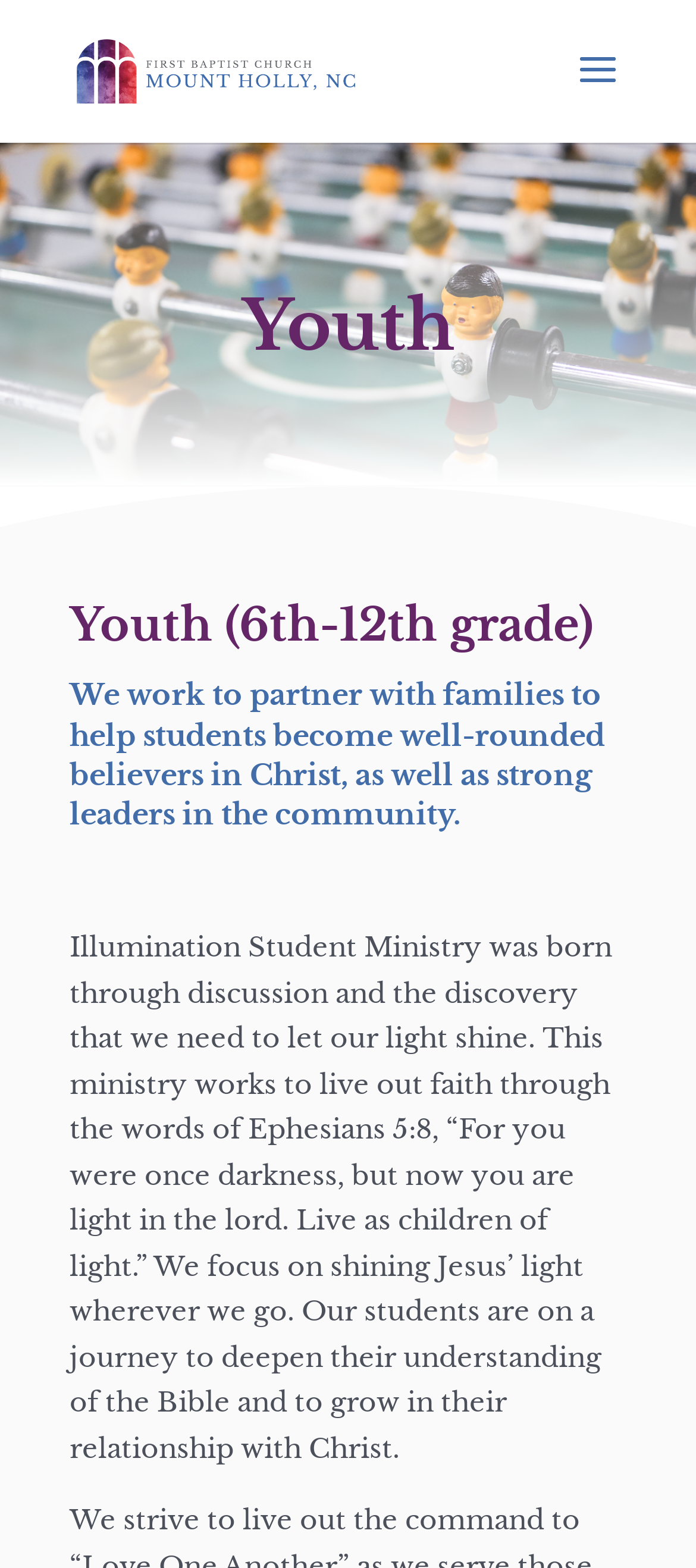What is the name of the church?
Using the information from the image, give a concise answer in one word or a short phrase.

First Baptist Church of Mount Holly